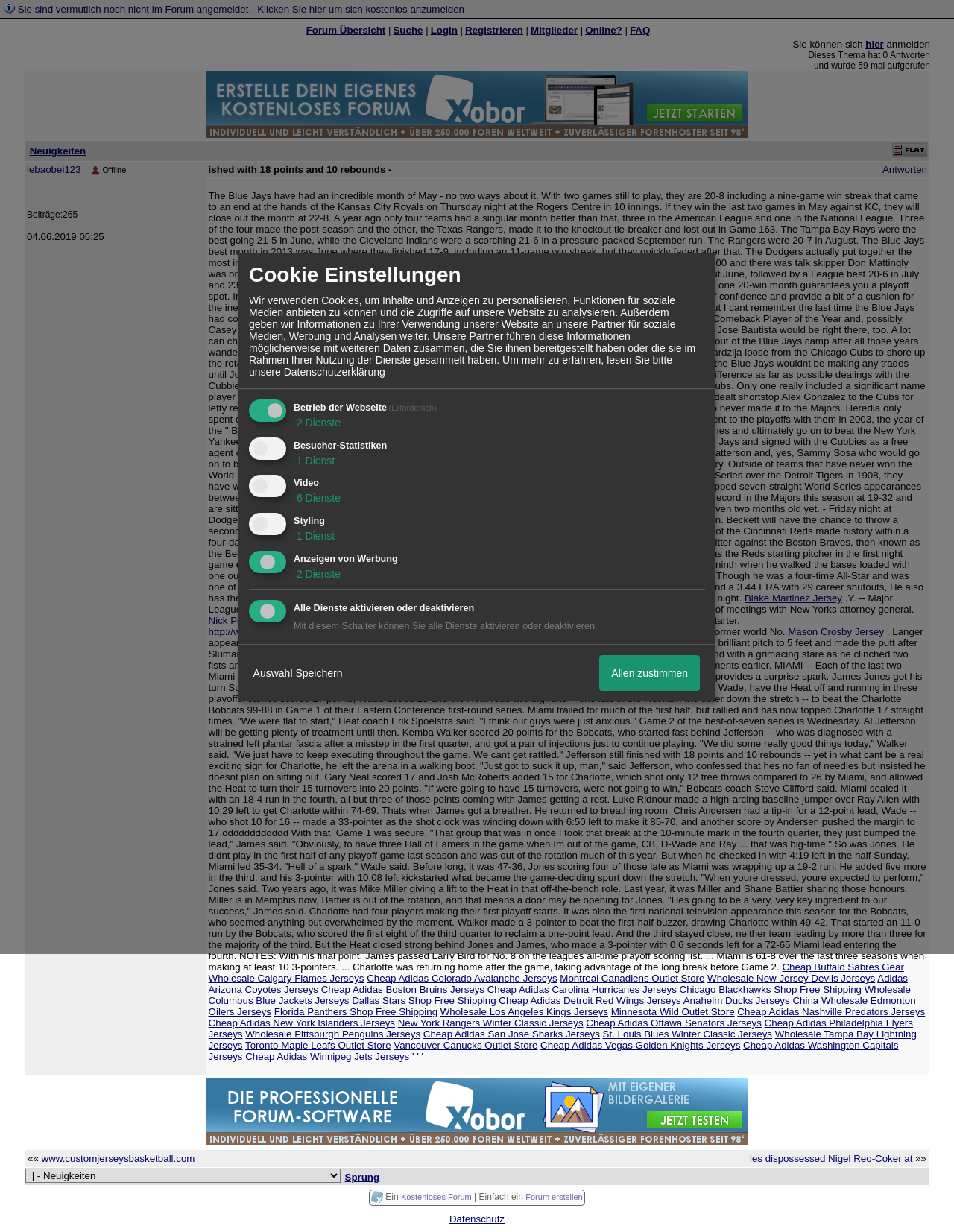For the element described, predict the bounding box coordinates as (top-left x, top-left y, bottom-right x, bottom-right y). All values should be between 0 and 1. Element description: Kostenloses Forum

[0.42, 0.968, 0.494, 0.975]